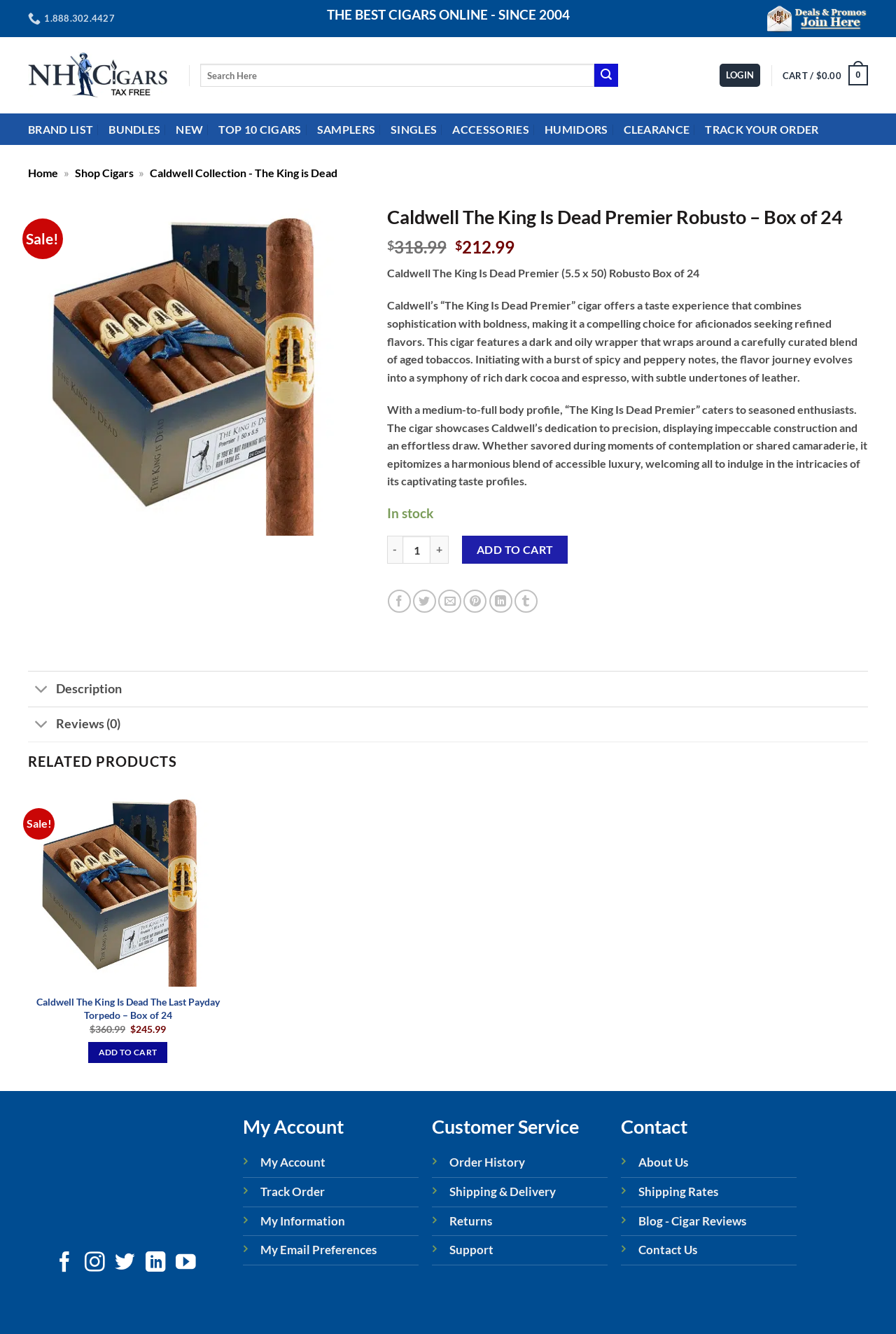Please specify the bounding box coordinates of the clickable section necessary to execute the following command: "Share on Facebook".

[0.433, 0.442, 0.459, 0.459]